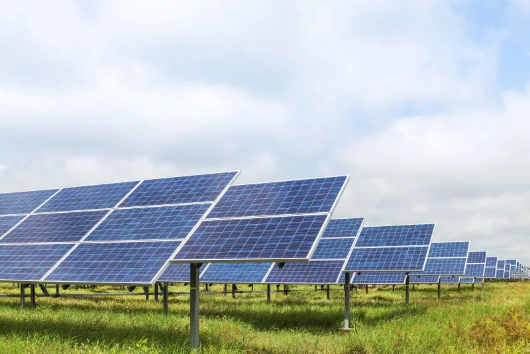Generate an elaborate caption that includes all aspects of the image.

The image showcases a vast field lined with solar panels, often referred to as a photovoltaic system. These panels, designed to harness sunlight, are positioned at an angle to optimize their exposure to the sun’s rays. The lush green grass surrounding the panels contrasts with the sleek blue surfaces of the solar cells, highlighting a harmonious integration of renewable energy technology into the natural landscape. This visual representation emphasizes solar energy as an essential and sustainable source of power, reflecting its increasing prevalence in both residential and industrial settings, particularly in open spaces like this one.